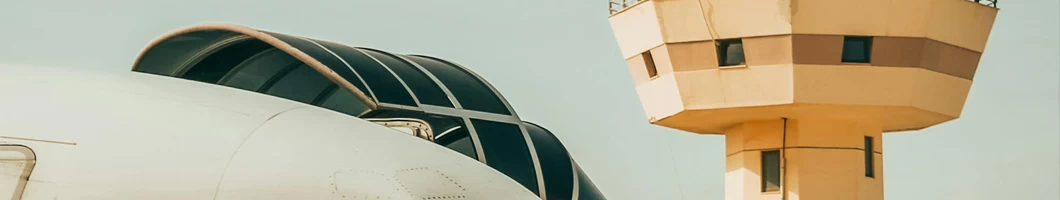Explain the contents of the image with as much detail as possible.

The image showcases a close-up view of an aircraft and an air traffic control tower. In the foreground, the prominent features include the sleek, aerodynamic design of the aircraft’s cockpit, with a distinctive curved windshield that reflects soft sunlight. To the right, the air traffic control tower stands tall against a clear sky, characterized by its distinctive architecture and windows, suggesting an active role in managing flight operations. This visual duality emphasizes the synergy between aircraft and air traffic control, essential for maintaining safety and efficiency in aviation. This image accompanies an article discussing the nuances of communication with air traffic control, providing context to the critical aspects of flight management.